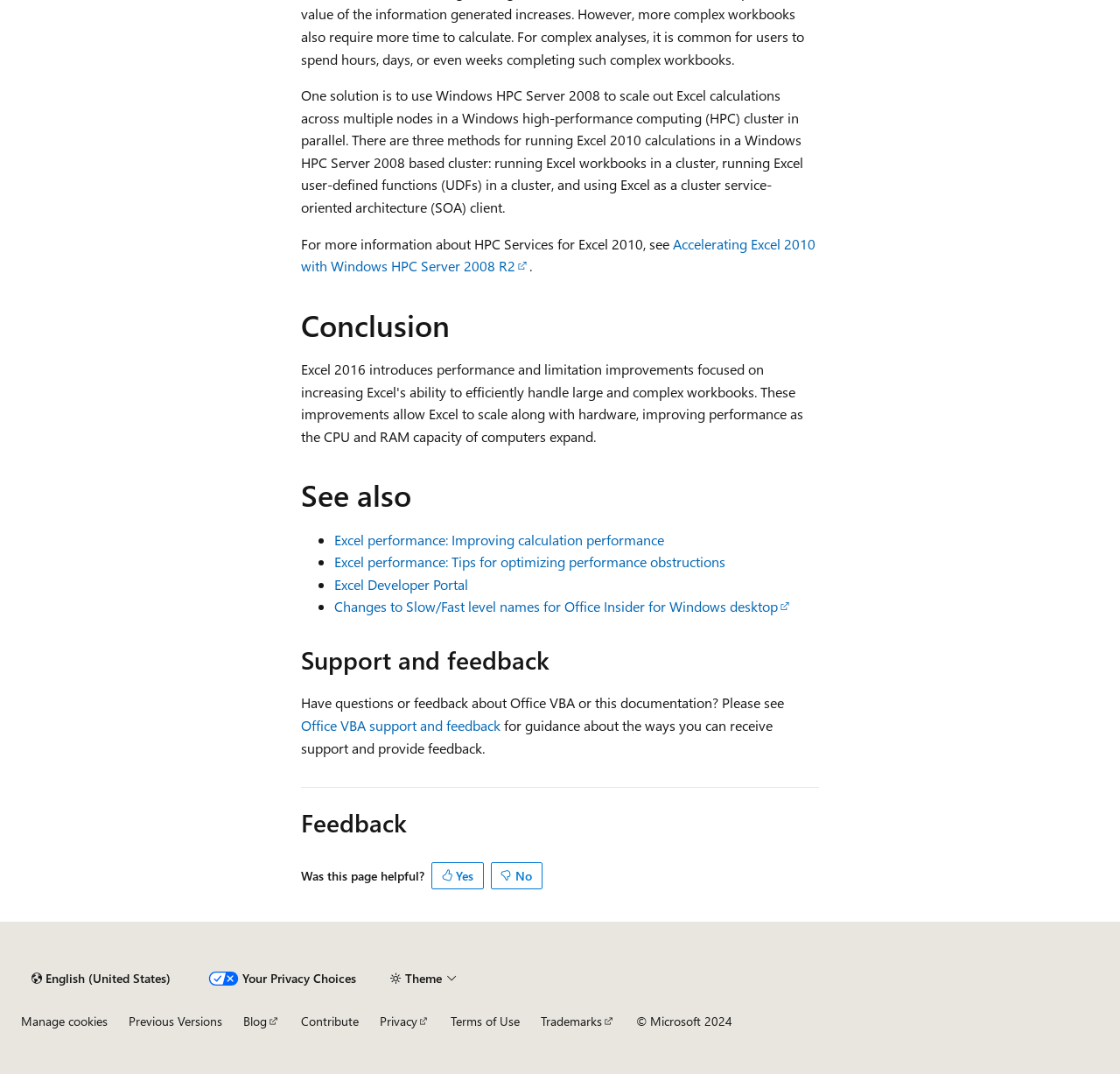Identify the bounding box coordinates of the region that needs to be clicked to carry out this instruction: "Click the link to Office VBA support and feedback". Provide these coordinates as four float numbers ranging from 0 to 1, i.e., [left, top, right, bottom].

[0.269, 0.667, 0.447, 0.684]